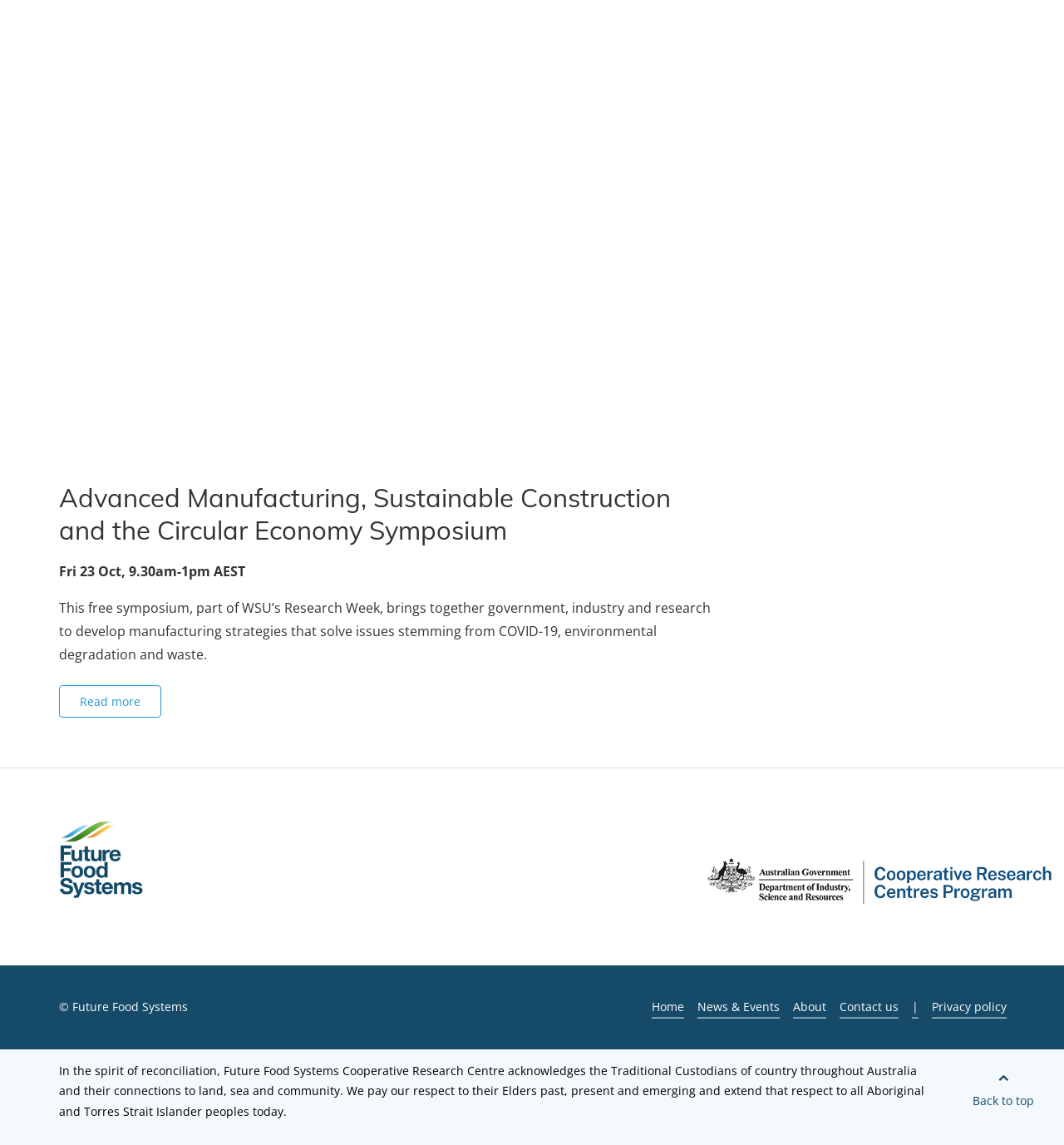What is the date of the symposium?
Please provide a single word or phrase based on the screenshot.

Fri 23 Oct